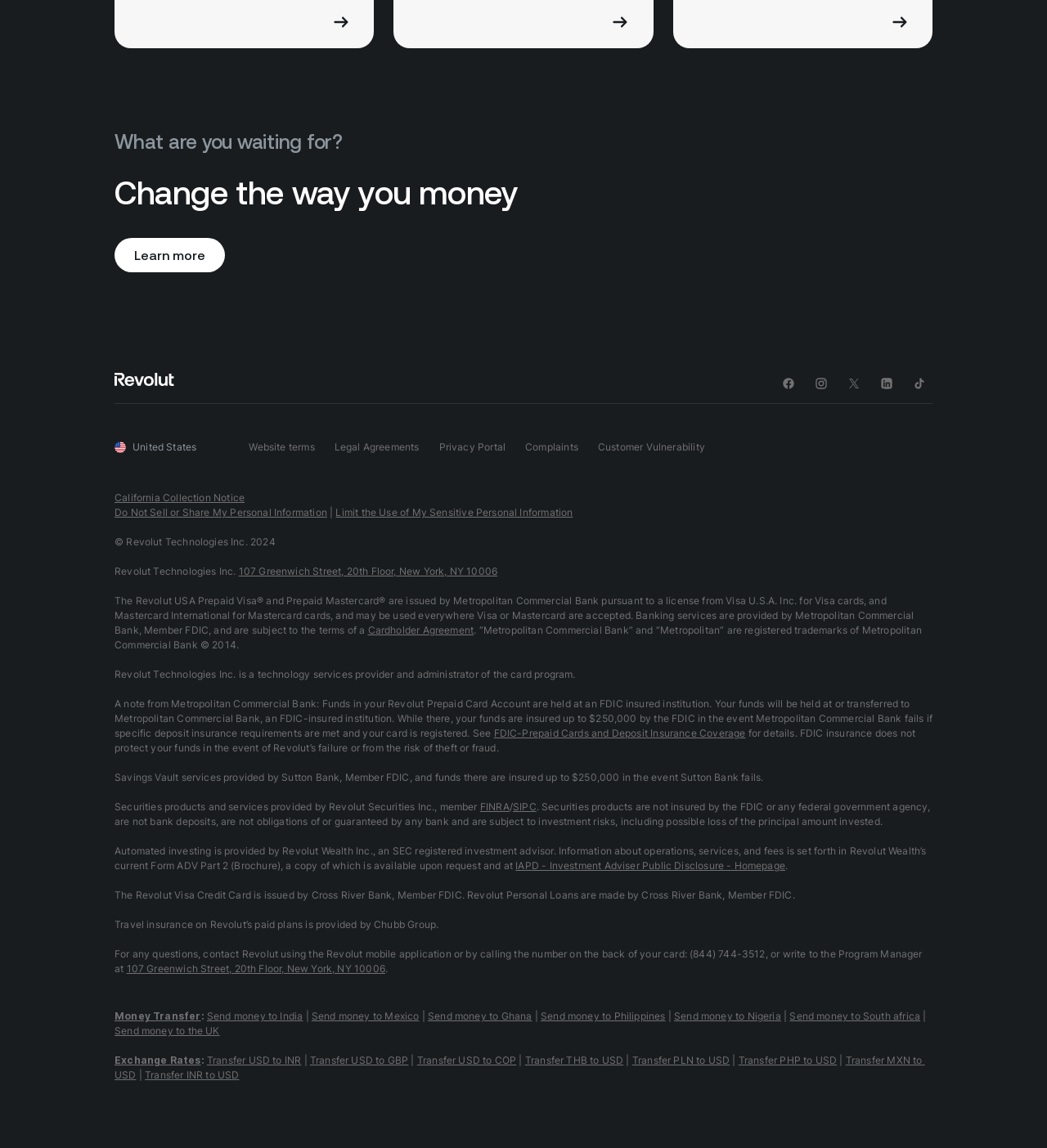Refer to the element description Legal Agreements and identify the corresponding bounding box in the screenshot. Format the coordinates as (top-left x, top-left y, bottom-right x, bottom-right y) with values in the range of 0 to 1.

[0.319, 0.381, 0.4, 0.399]